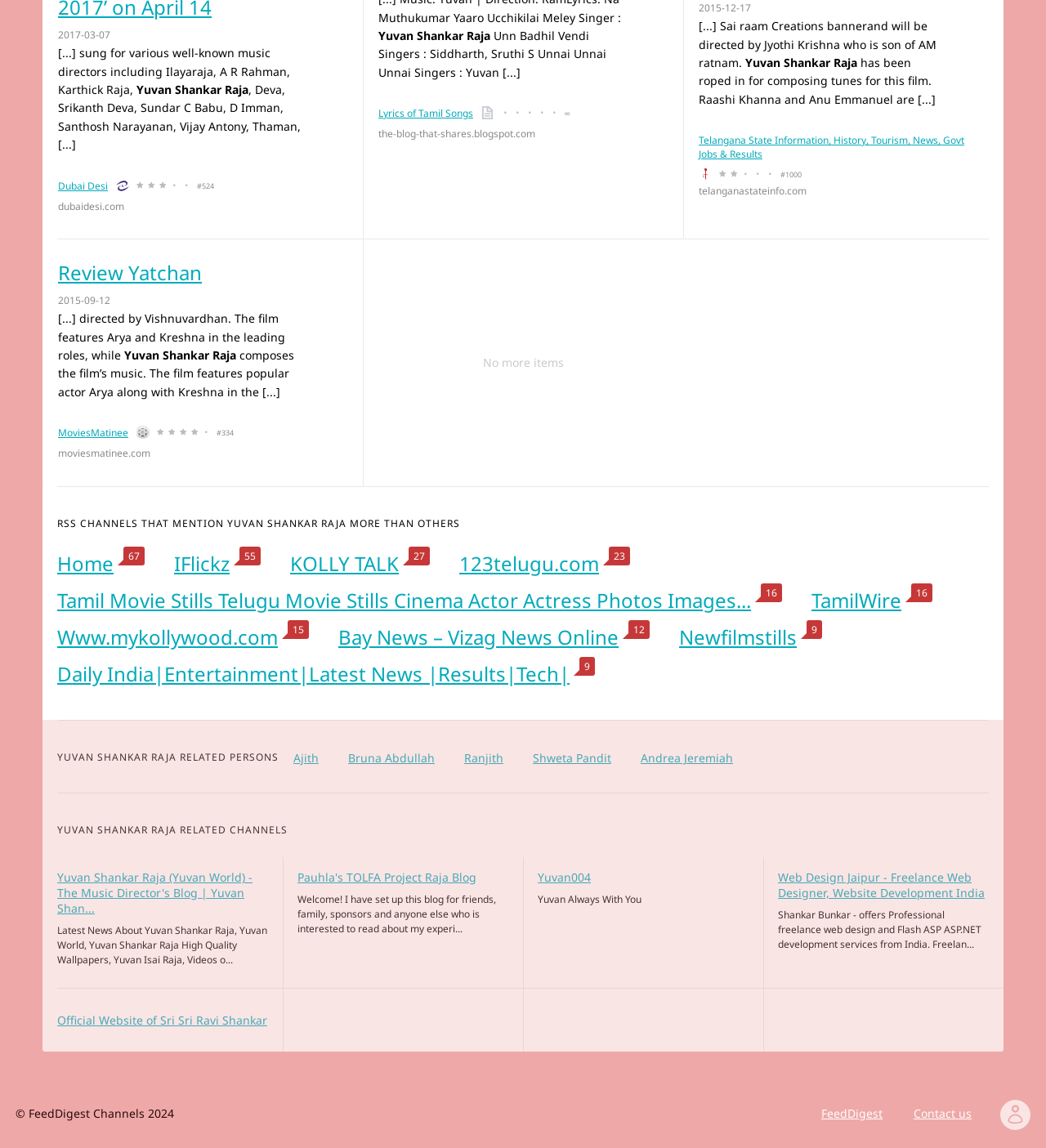Please analyze the image and provide a thorough answer to the question:
What is the date mentioned at the top of the webpage?

I found the date '2017-03-07' at the top of the webpage, which is mentioned in a static text element with bounding box coordinates [0.055, 0.024, 0.105, 0.036].